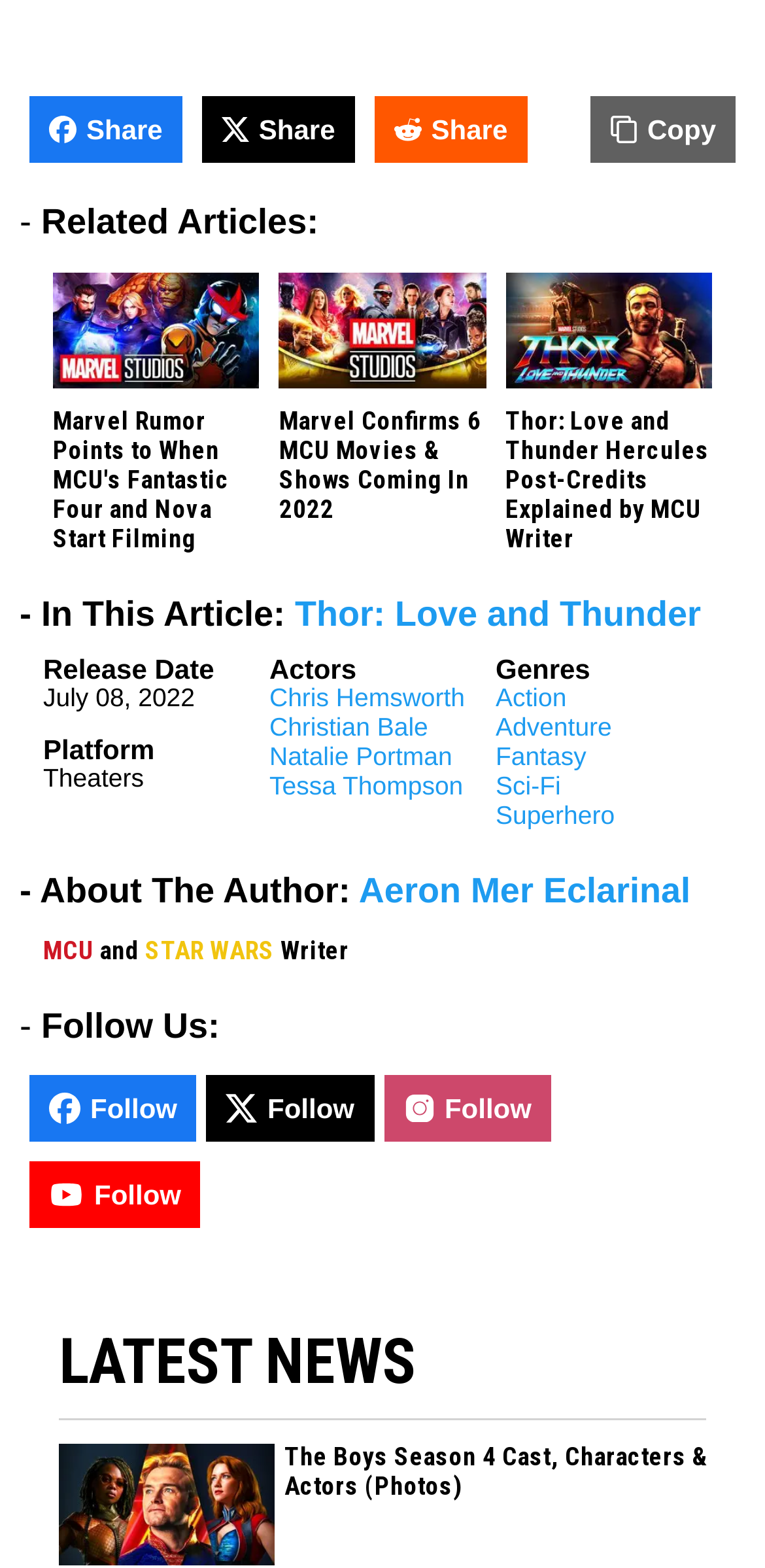Determine the bounding box coordinates for the clickable element to execute this instruction: "Check the latest news 'The Boys Season 4 Cast, Characters & Actors (Photos)'". Provide the coordinates as four float numbers between 0 and 1, i.e., [left, top, right, bottom].

[0.372, 0.921, 0.923, 0.958]